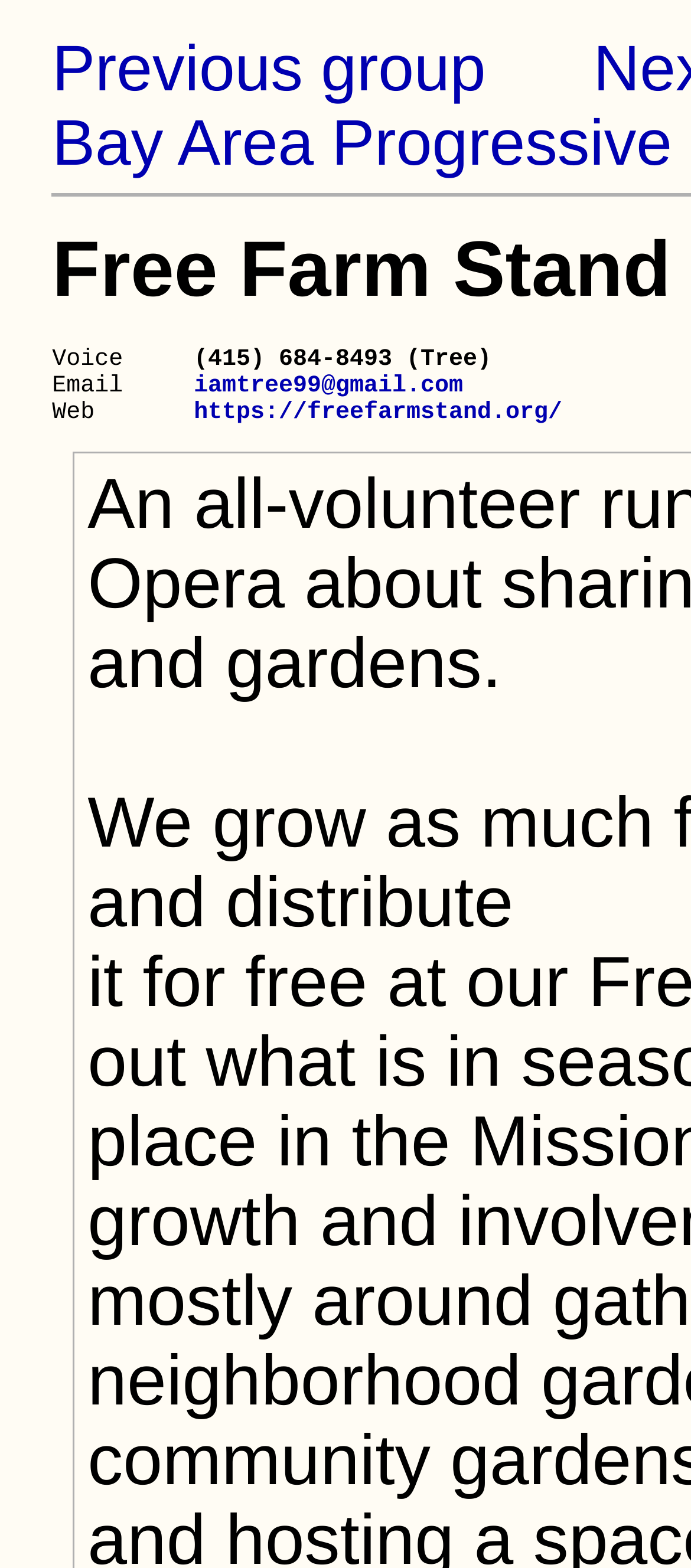Please provide a brief answer to the following inquiry using a single word or phrase:
How many contact methods are provided?

3